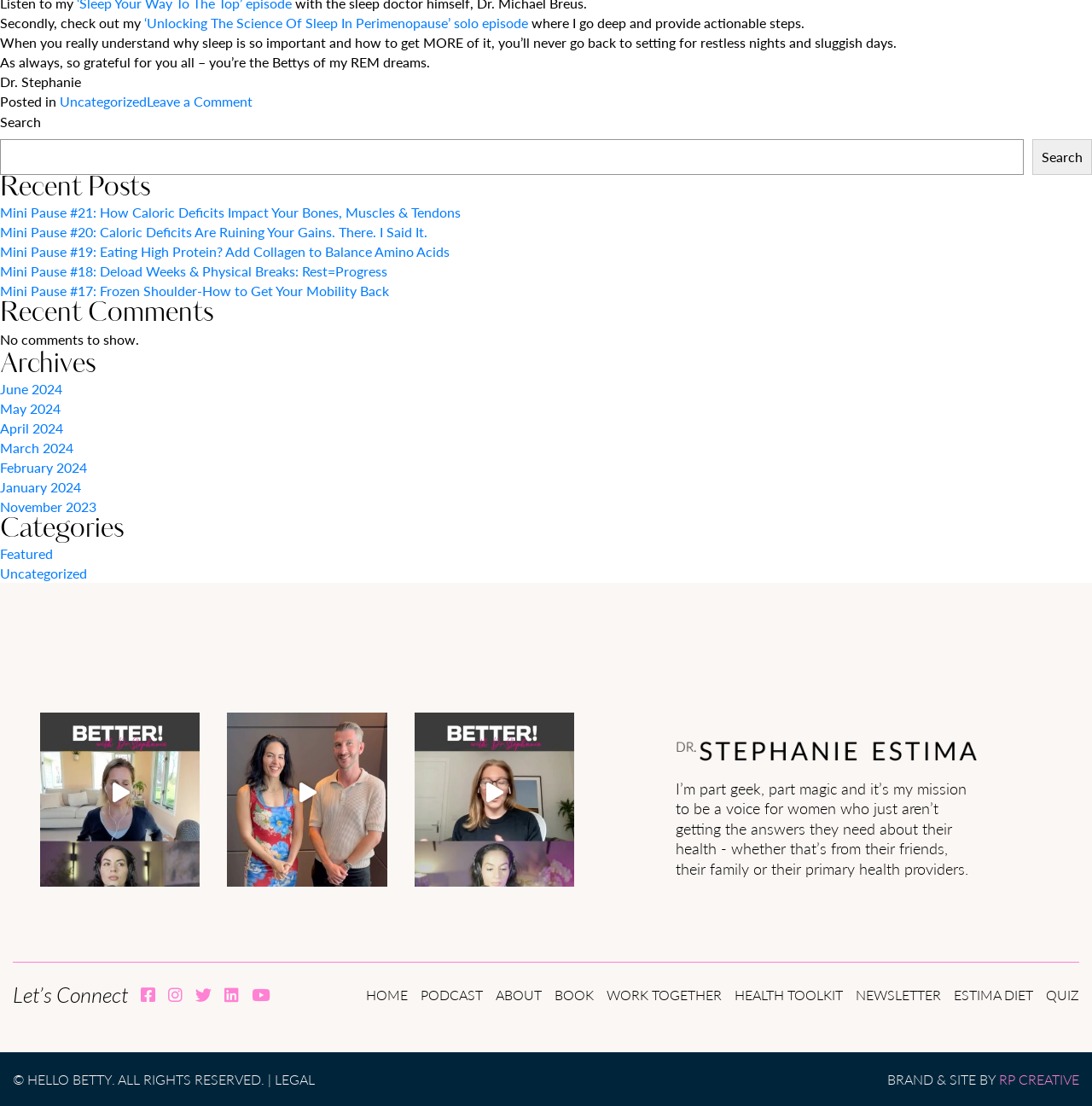What is the event where Dr. Stephanie is speaking?
Offer a detailed and full explanation in response to the question.

The event where Dr. Stephanie is speaking can be determined by reading the text 'I’m so excited to be speaking at Health Optimisation Summit in London UK' which is a description of the event.